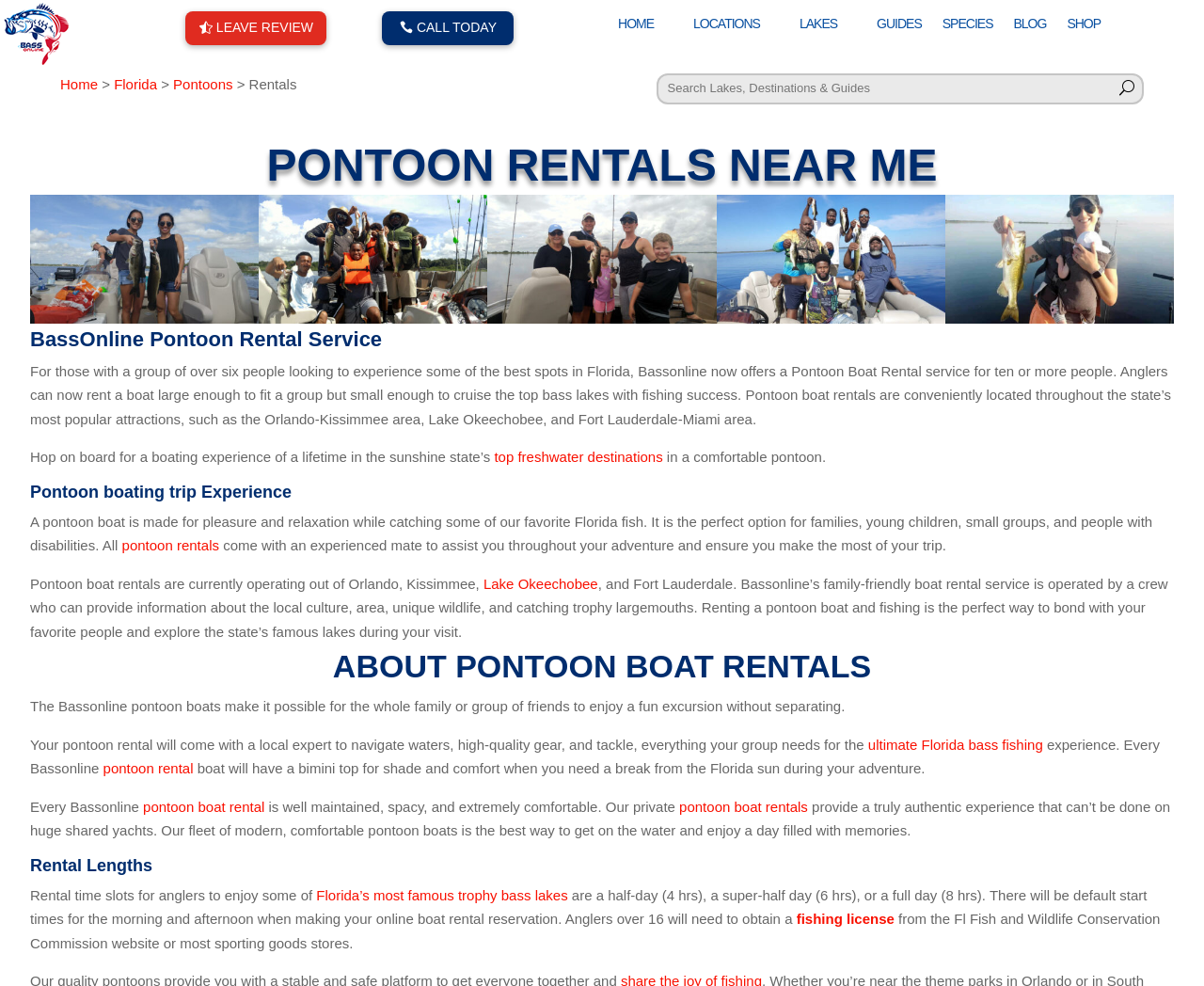Give a one-word or short-phrase answer to the following question: 
How many hours is a full-day rental?

8 hrs